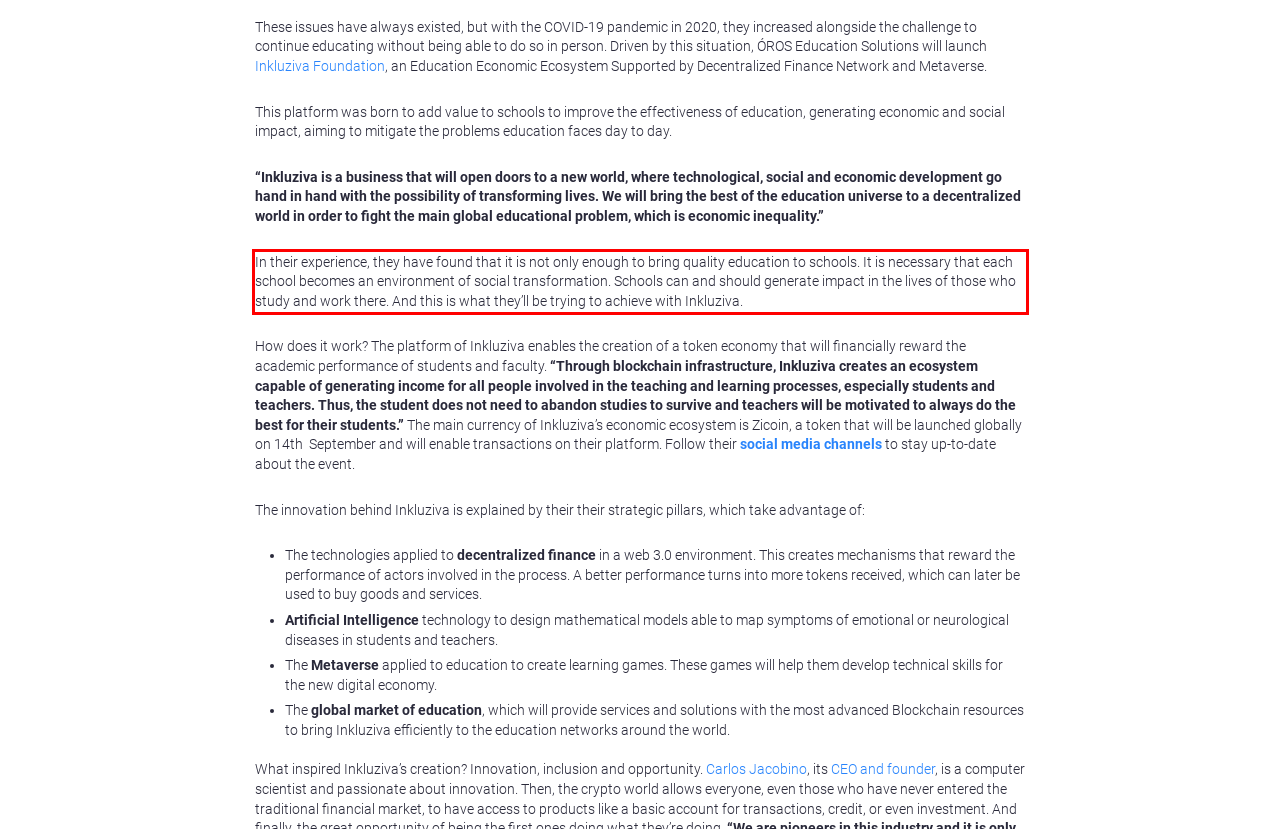Identify the red bounding box in the webpage screenshot and perform OCR to generate the text content enclosed.

In their experience, they have found that it is not only enough to bring quality education to schools. It is necessary that each school becomes an environment of social transformation. Schools can and should generate impact in the lives of those who study and work there. And this is what they’ll be trying to achieve with Inkluziva.